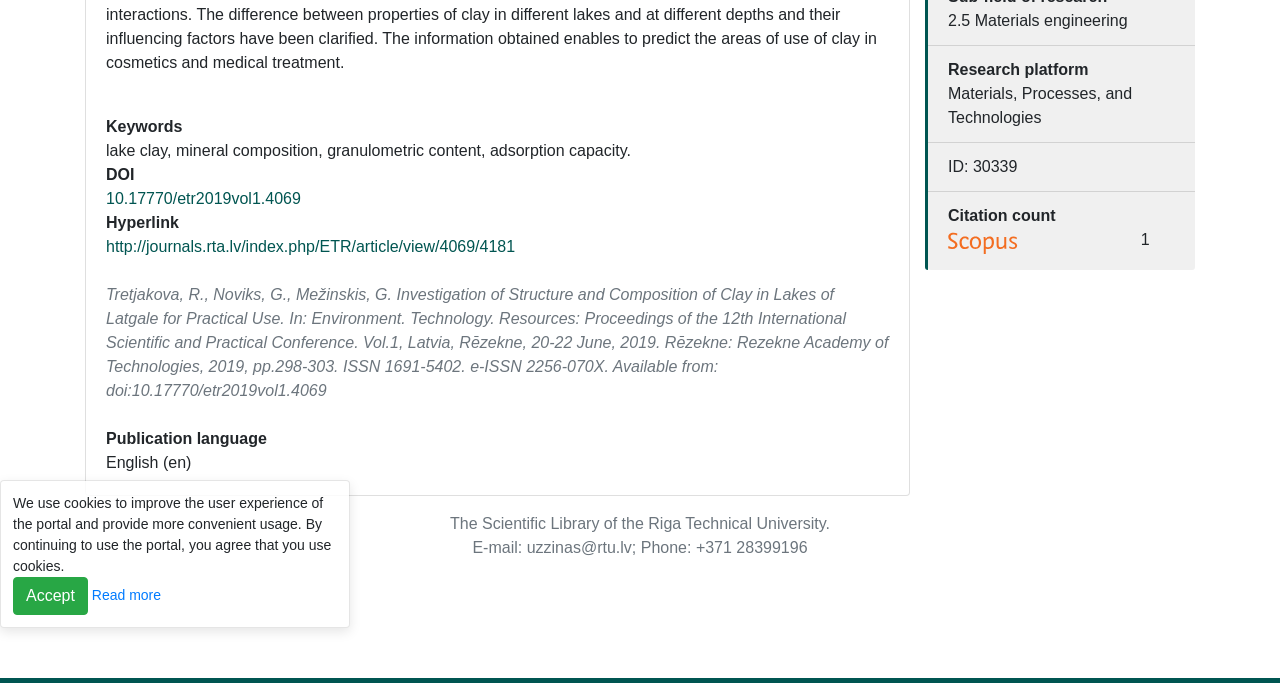Provide the bounding box coordinates of the HTML element this sentence describes: "10.17770/etr2019vol1.4069". The bounding box coordinates consist of four float numbers between 0 and 1, i.e., [left, top, right, bottom].

[0.083, 0.278, 0.235, 0.303]